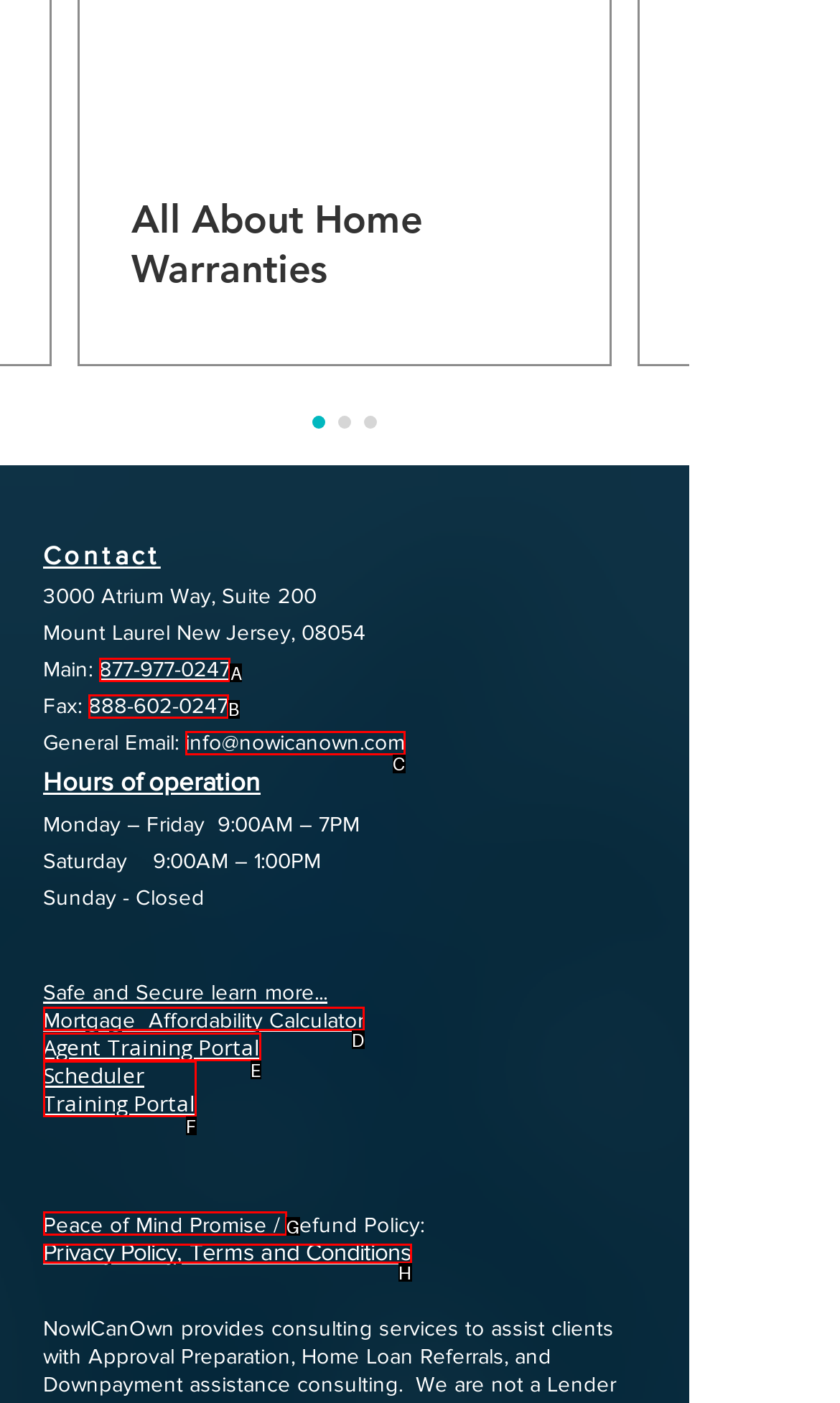Tell me which one HTML element you should click to complete the following task: Contact via phone
Answer with the option's letter from the given choices directly.

A